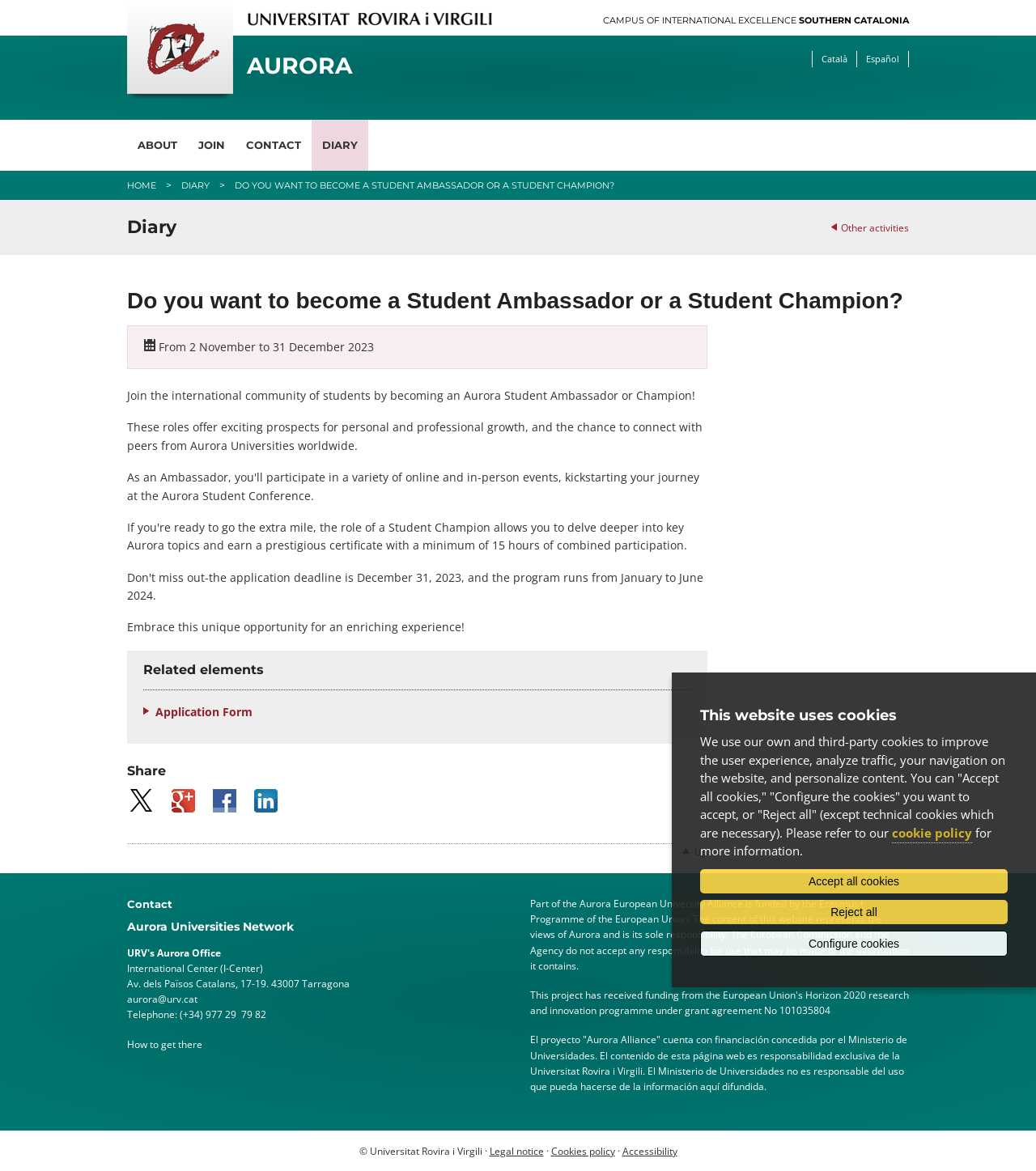Locate the bounding box coordinates of the element's region that should be clicked to carry out the following instruction: "Contact the International Center". The coordinates need to be four float numbers between 0 and 1, i.e., [left, top, right, bottom].

[0.123, 0.821, 0.254, 0.833]